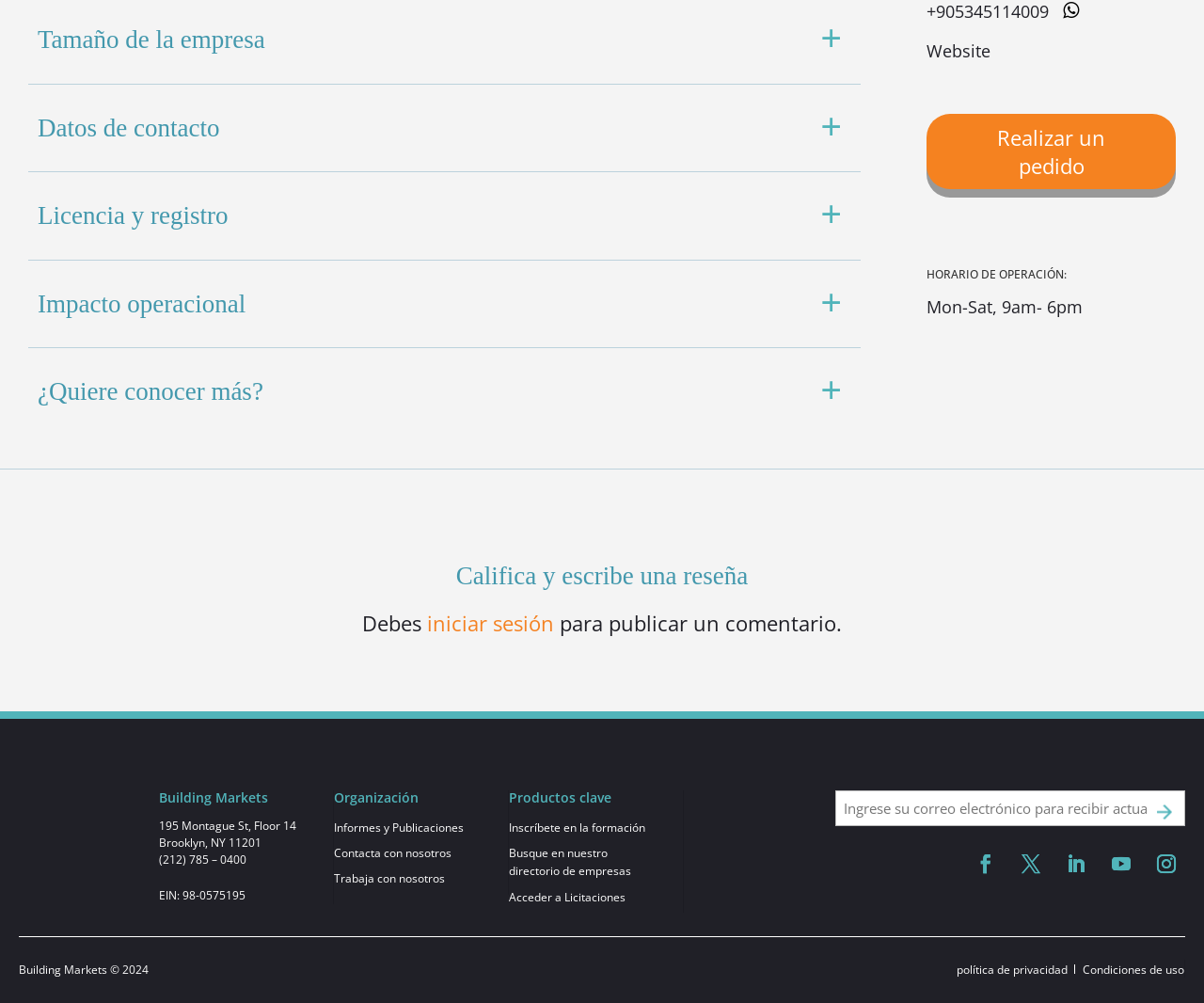How many social media links are there?
Give a single word or phrase as your answer by examining the image.

5